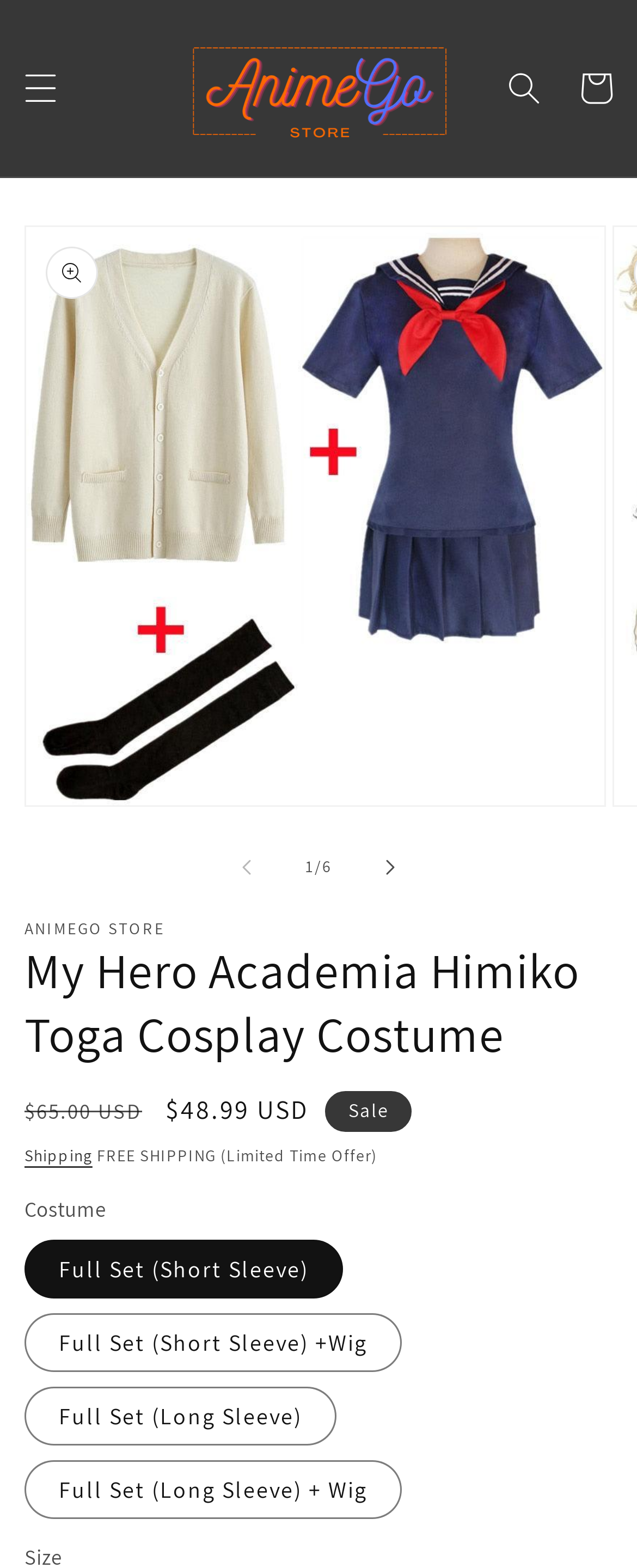Kindly respond to the following question with a single word or a brief phrase: 
How many costume options are available?

4